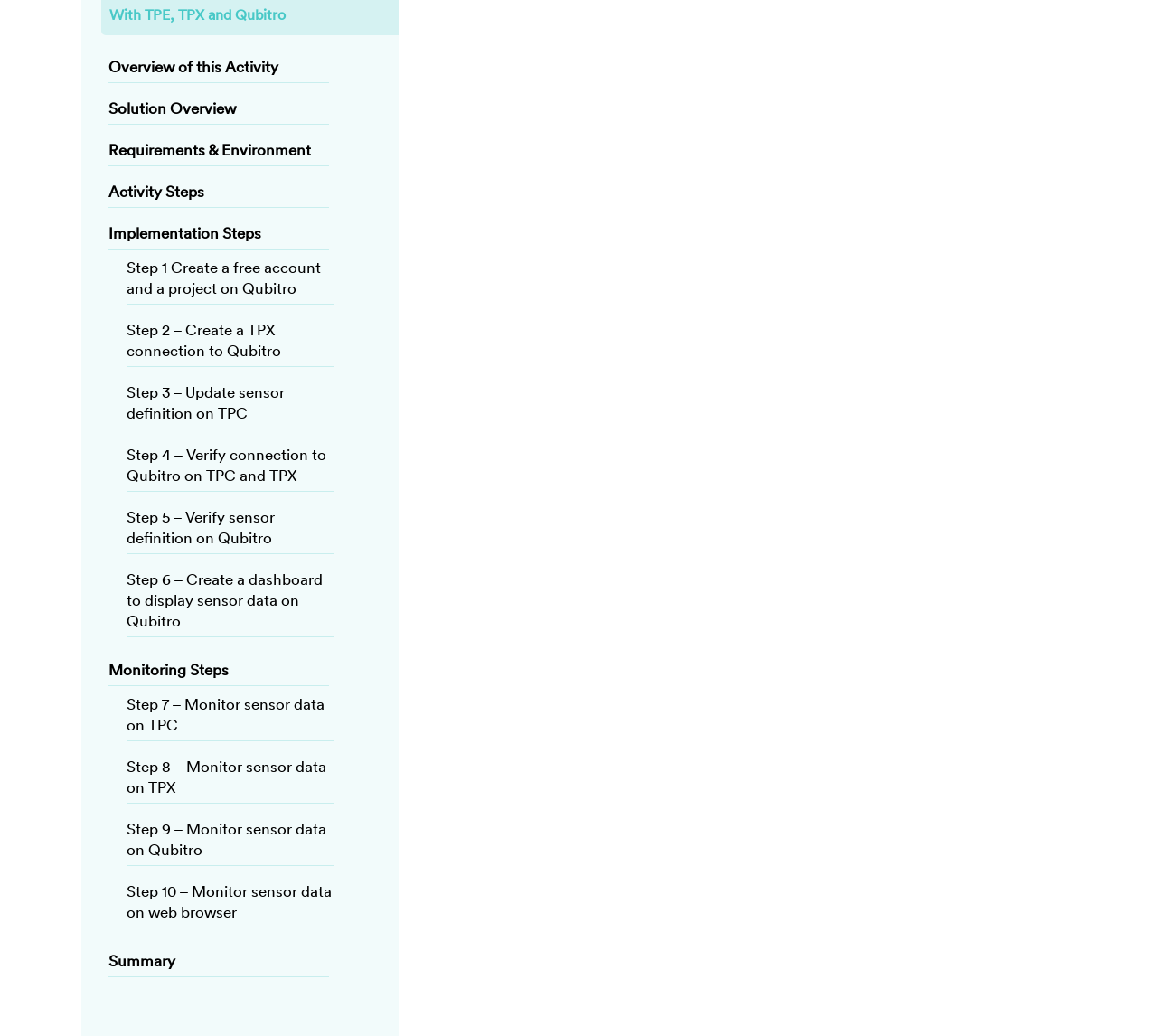Please pinpoint the bounding box coordinates for the region I should click to adhere to this instruction: "View the summary".

[0.094, 0.917, 0.284, 0.943]